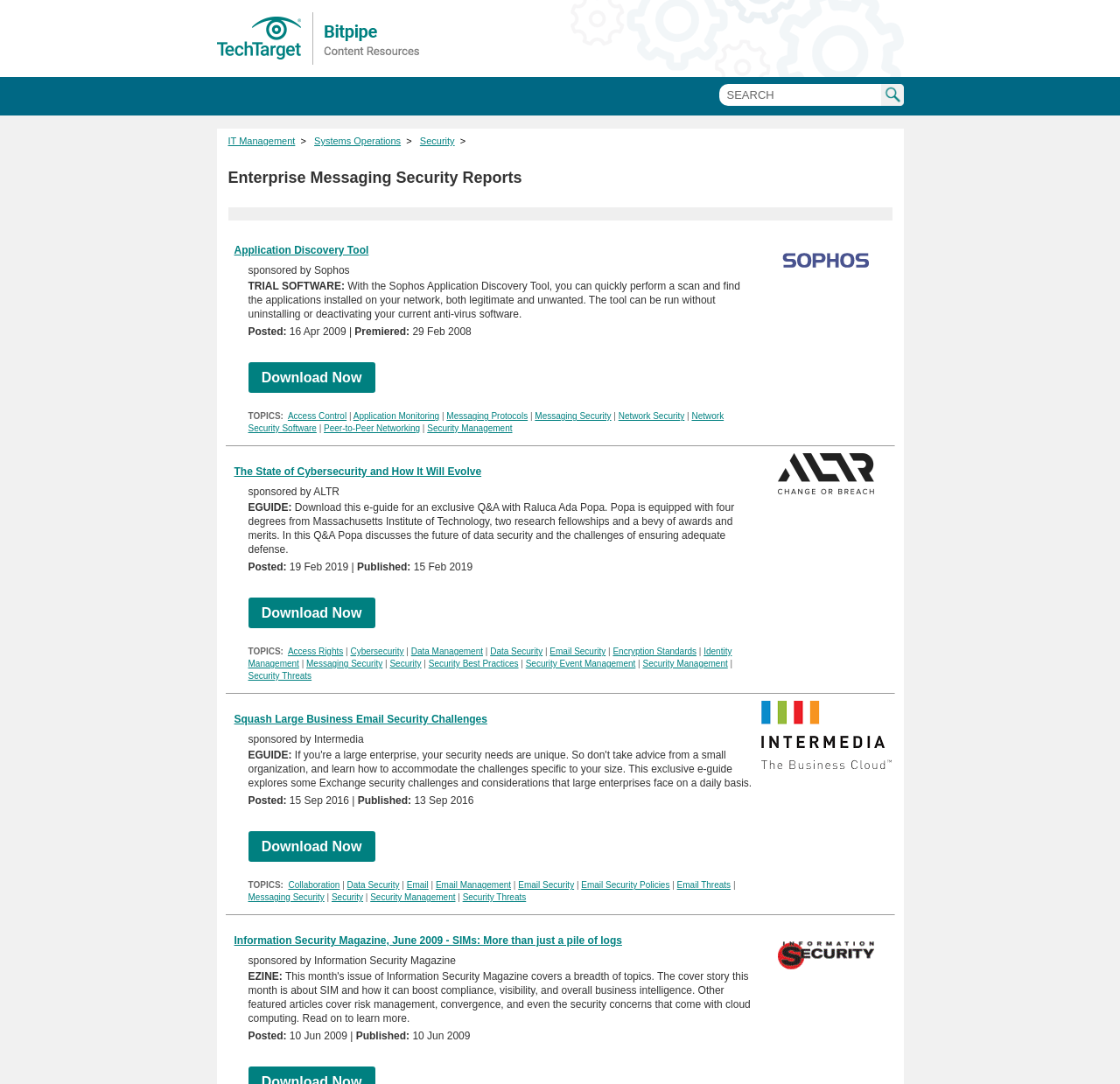Identify the bounding box coordinates of the area you need to click to perform the following instruction: "Download Application Discovery Tool".

[0.209, 0.225, 0.329, 0.236]